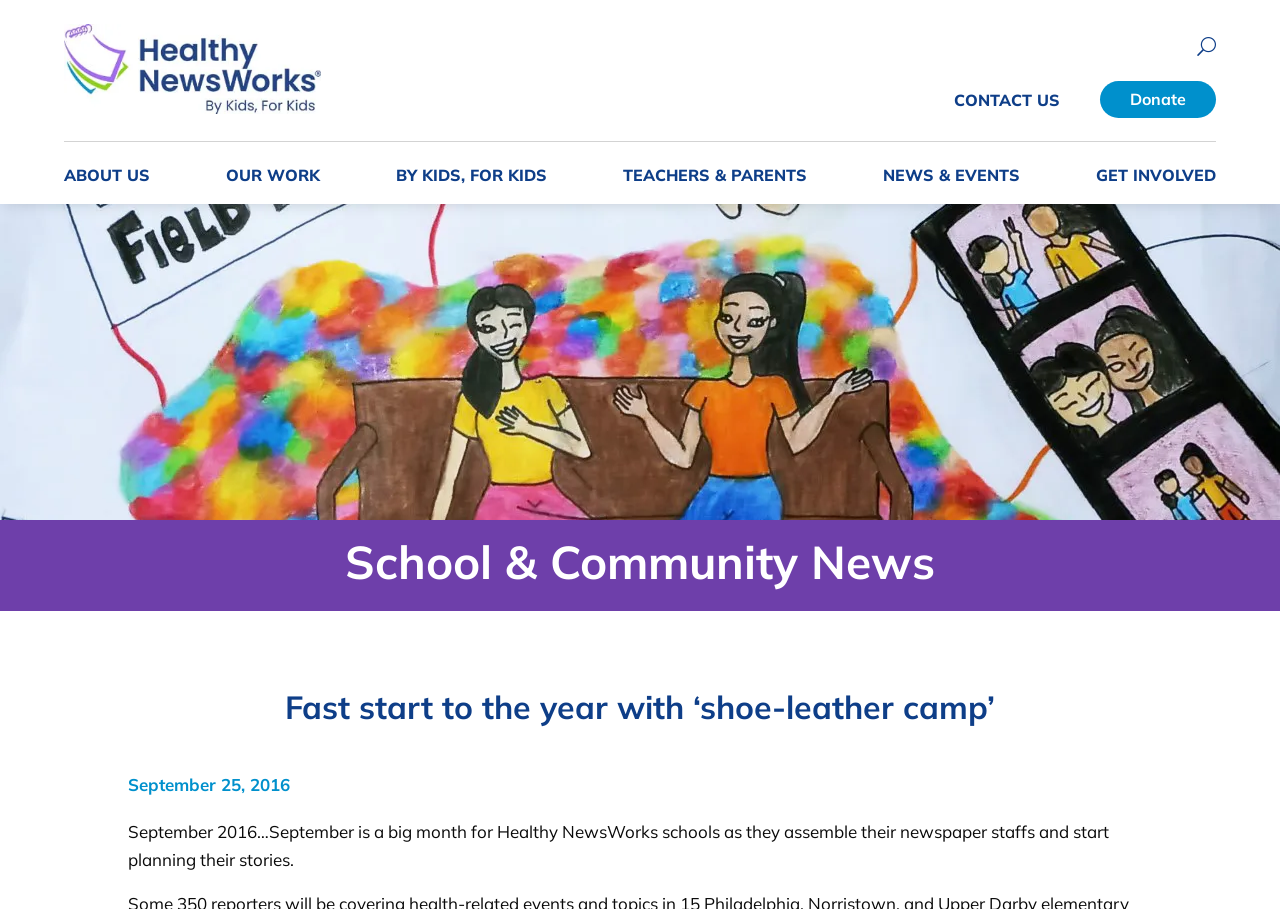Give the bounding box coordinates for the element described by: "News & Events".

[0.69, 0.185, 0.797, 0.209]